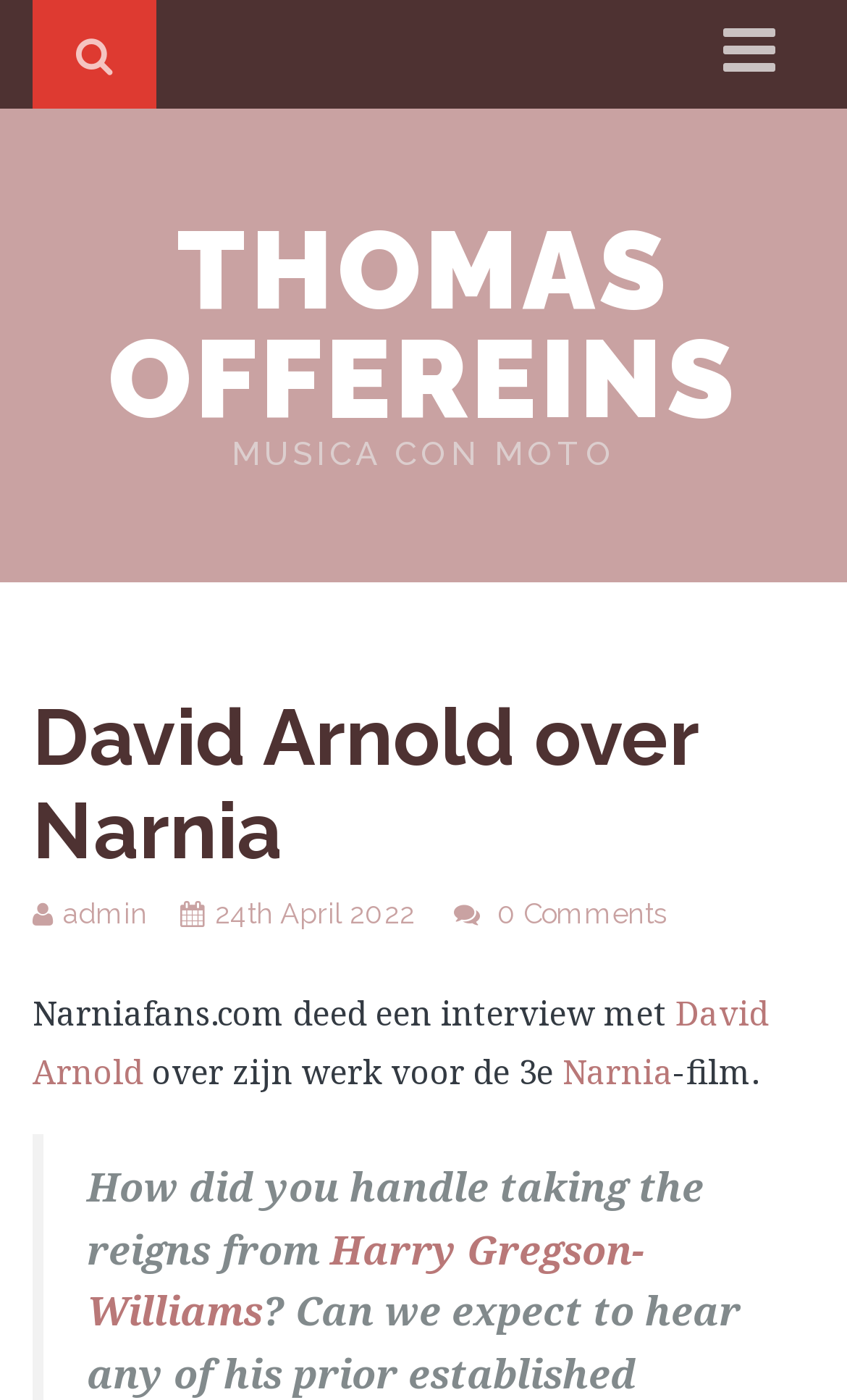Locate and extract the headline of this webpage.

David Arnold over Narnia